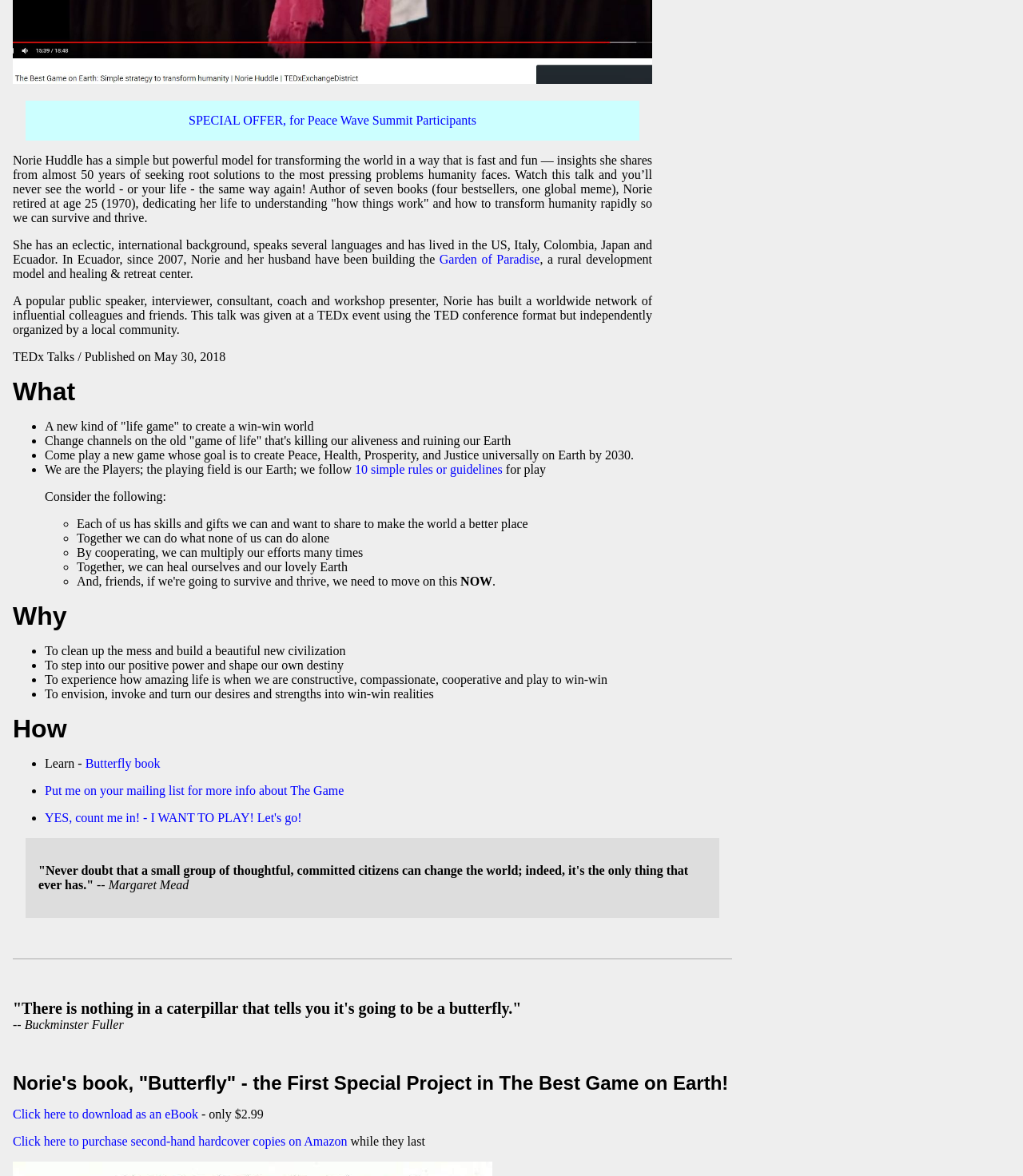Identify the bounding box coordinates for the UI element described as follows: "10 simple rules or guidelines". Ensure the coordinates are four float numbers between 0 and 1, formatted as [left, top, right, bottom].

[0.347, 0.393, 0.491, 0.405]